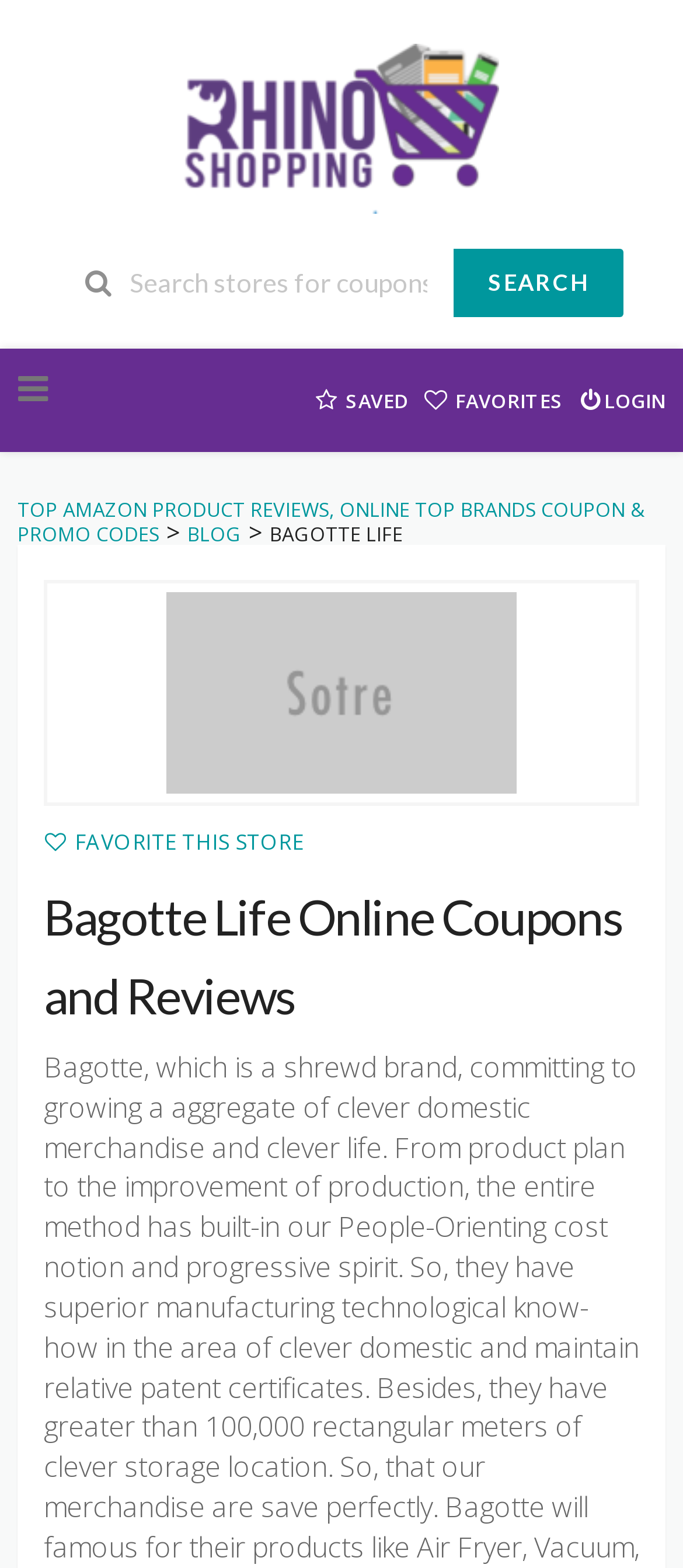How many navigation links are above the search box?
Please give a detailed and thorough answer to the question, covering all relevant points.

Above the search box, there are three navigation links: 'Top Amazon Product Reviews, Online Top Brands Coupon & Promo Codes', 'Skip to content', and 'SAVED'. These links are likely to navigate users to different sections of the webpage or related websites.